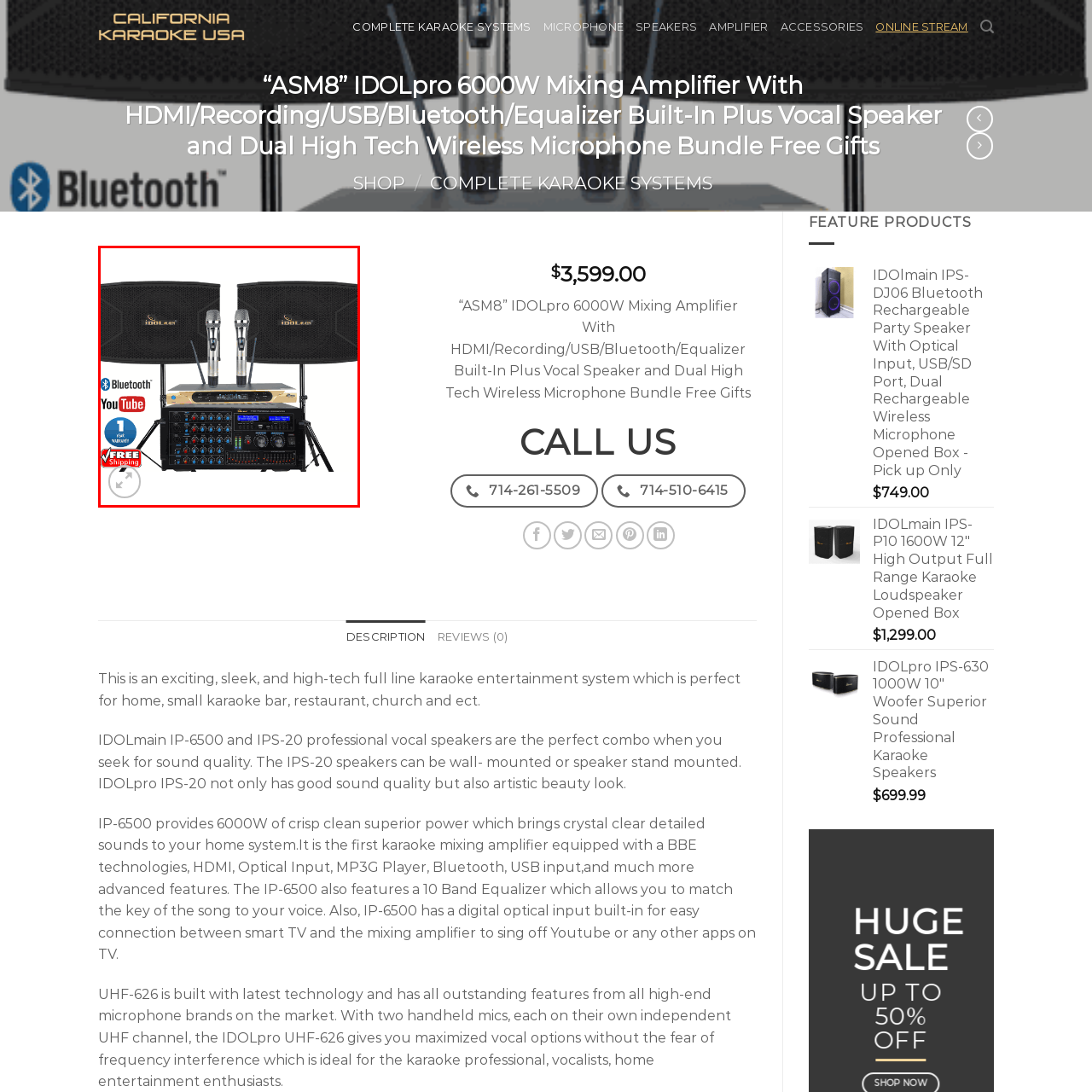How many wireless microphones are included in the bundle?
Review the image highlighted by the red bounding box and respond with a brief answer in one word or phrase.

Dual